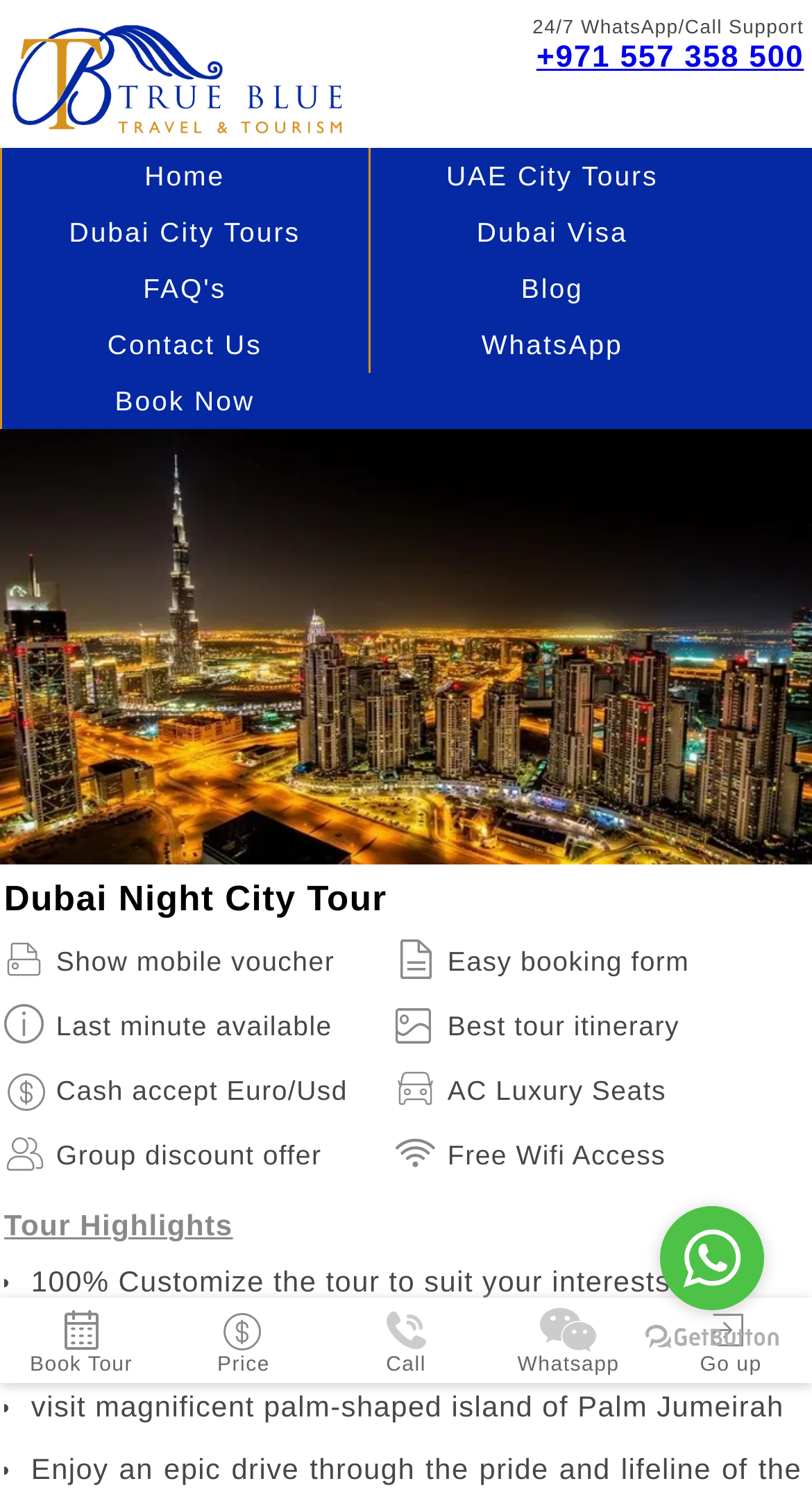Please answer the following question using a single word or phrase: 
What is the support contact number?

+971 557 358 500